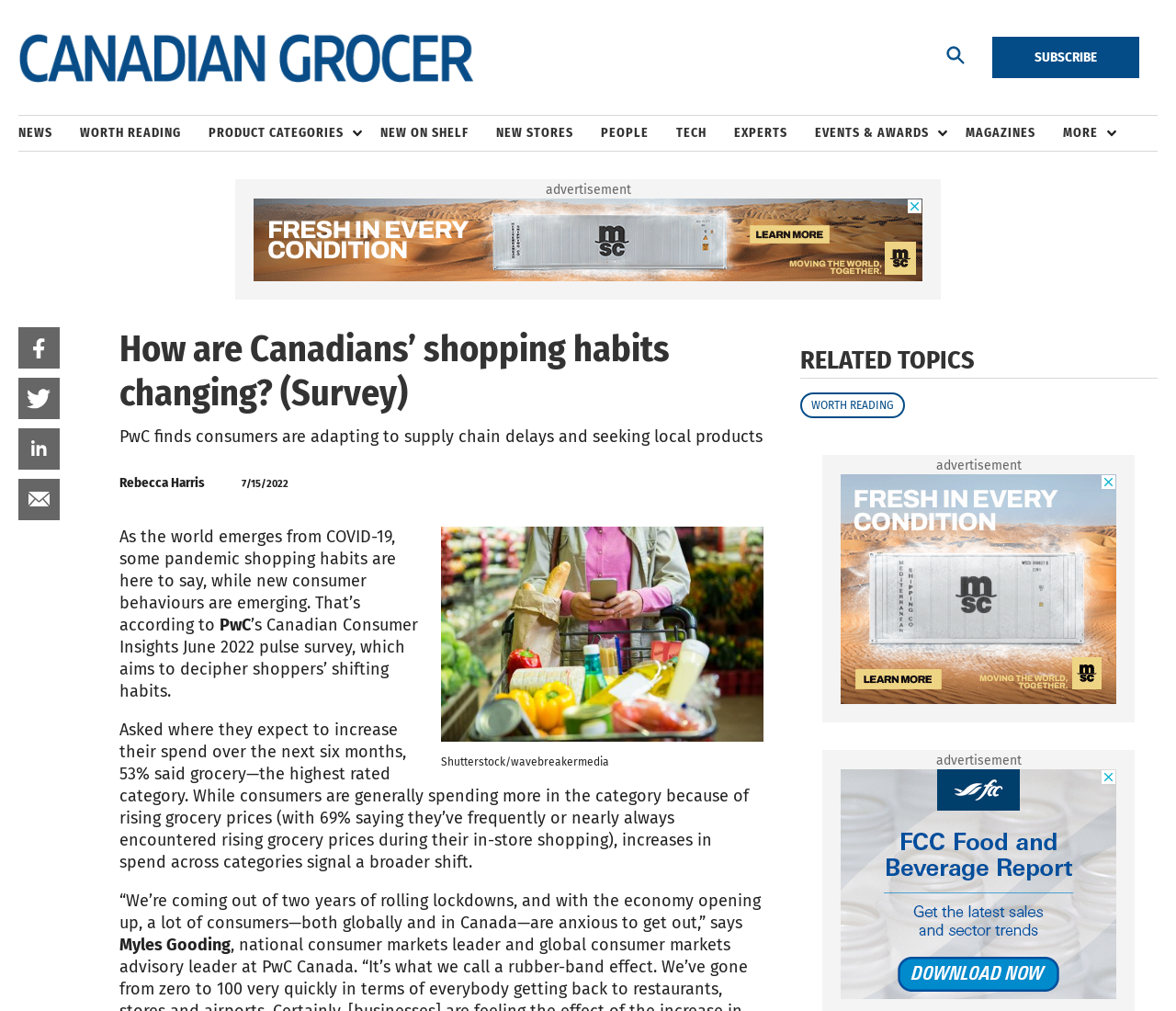Please find the bounding box coordinates for the clickable element needed to perform this instruction: "Read the article about 'How are Canadians’ shopping habits changing?'".

[0.102, 0.324, 0.649, 0.411]